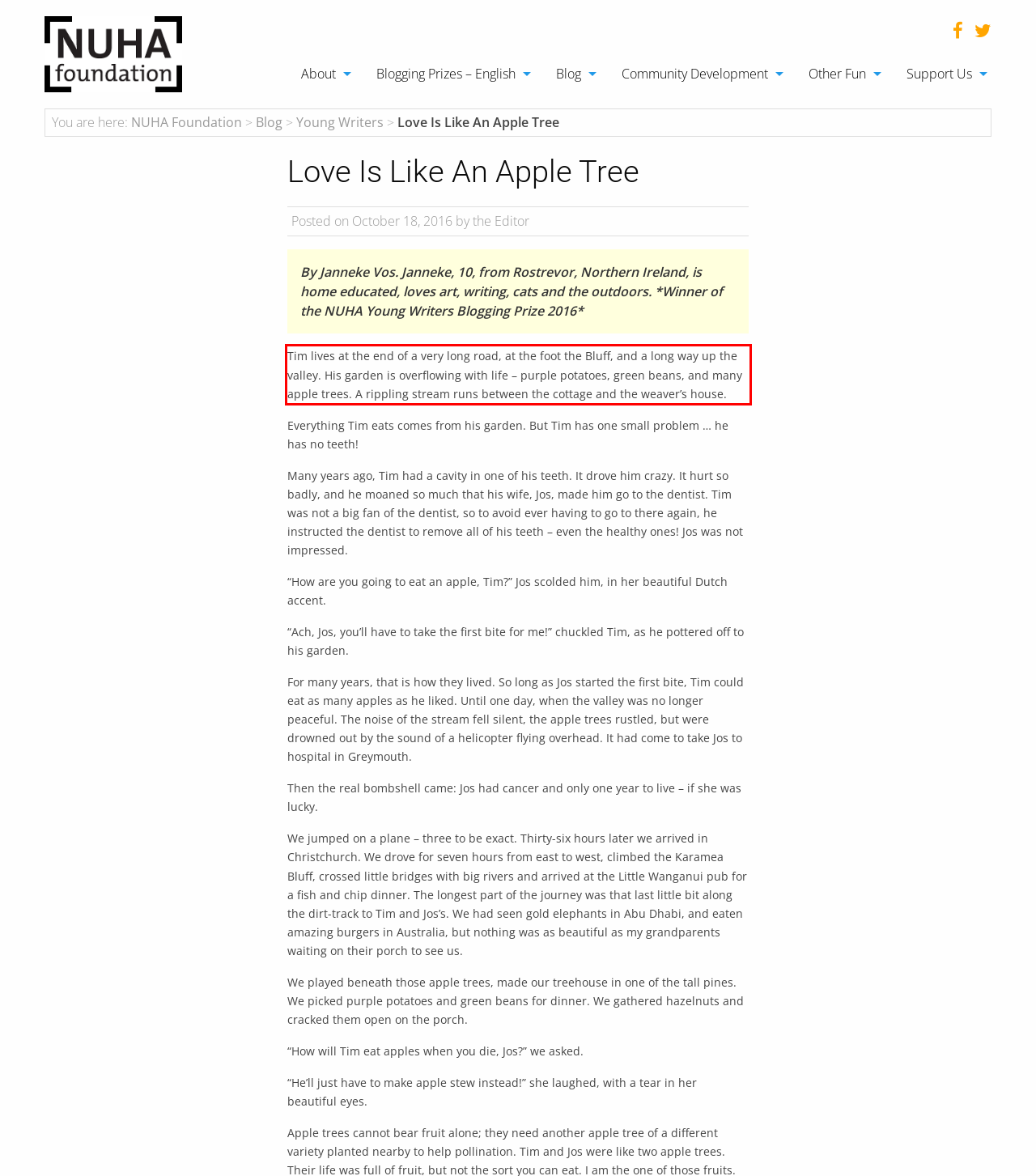Look at the screenshot of the webpage, locate the red rectangle bounding box, and generate the text content that it contains.

Tim lives at the end of a very long road, at the foot the Bluff, and a long way up the valley. His garden is overflowing with life – purple potatoes, green beans, and many apple trees. A rippling stream runs between the cottage and the weaver’s house.